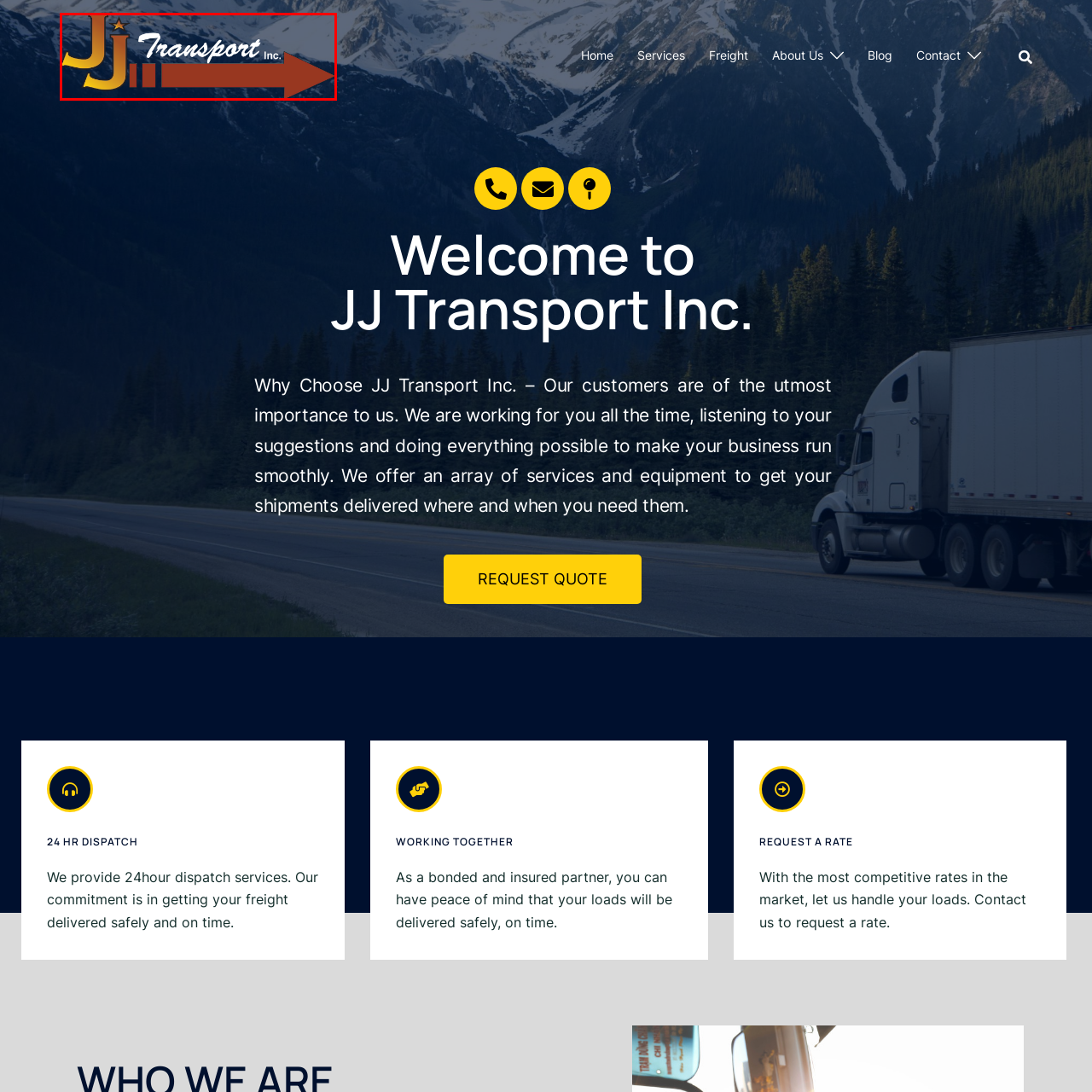Examine the image within the red boundary and respond with a single word or phrase to the question:
What is the background of the logo?

Blues and whites